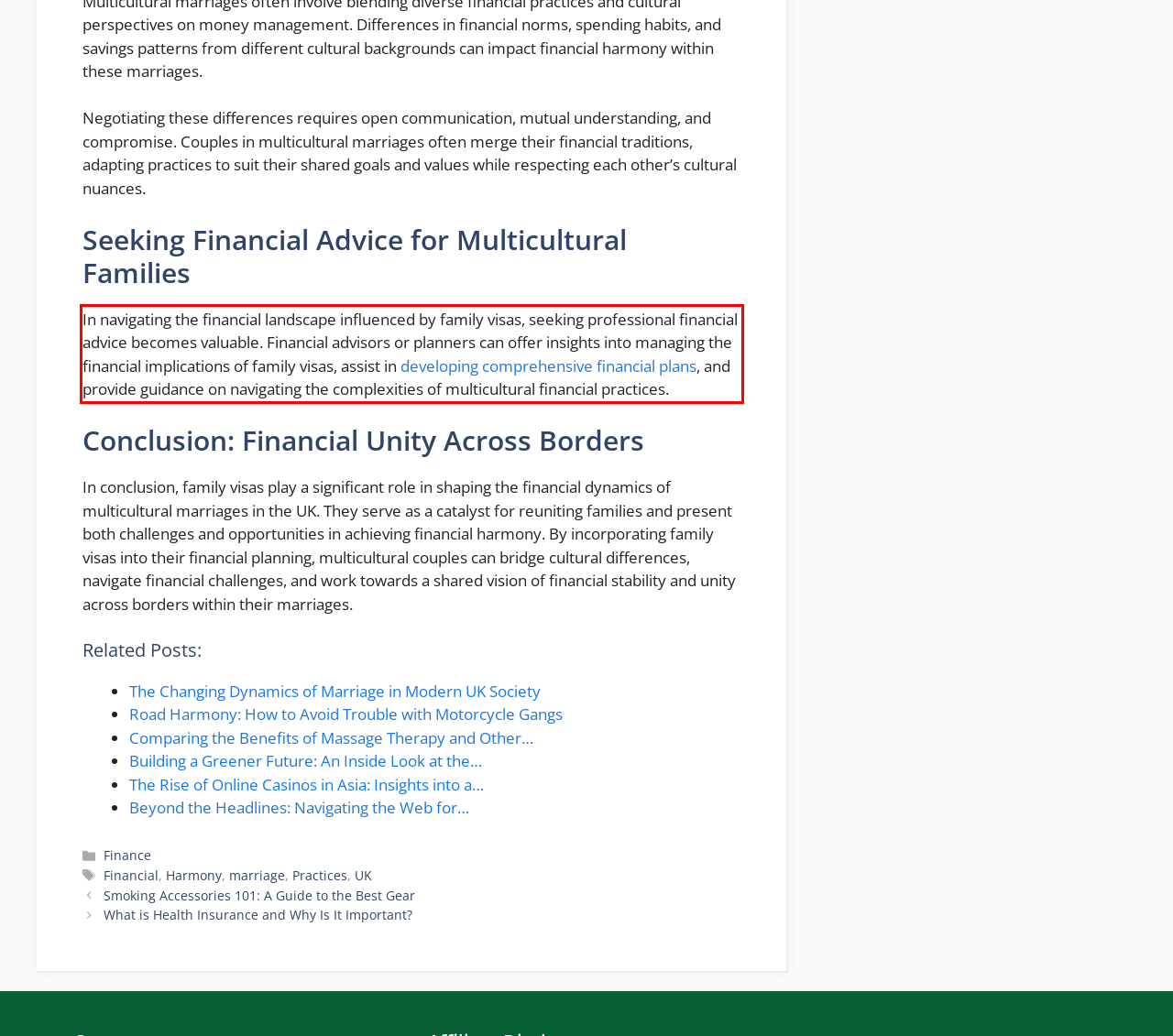Please examine the webpage screenshot containing a red bounding box and use OCR to recognize and output the text inside the red bounding box.

In navigating the financial landscape influenced by family visas, seeking professional financial advice becomes valuable. Financial advisors or planners can offer insights into managing the financial implications of family visas, assist in developing comprehensive financial plans, and provide guidance on navigating the complexities of multicultural financial practices.